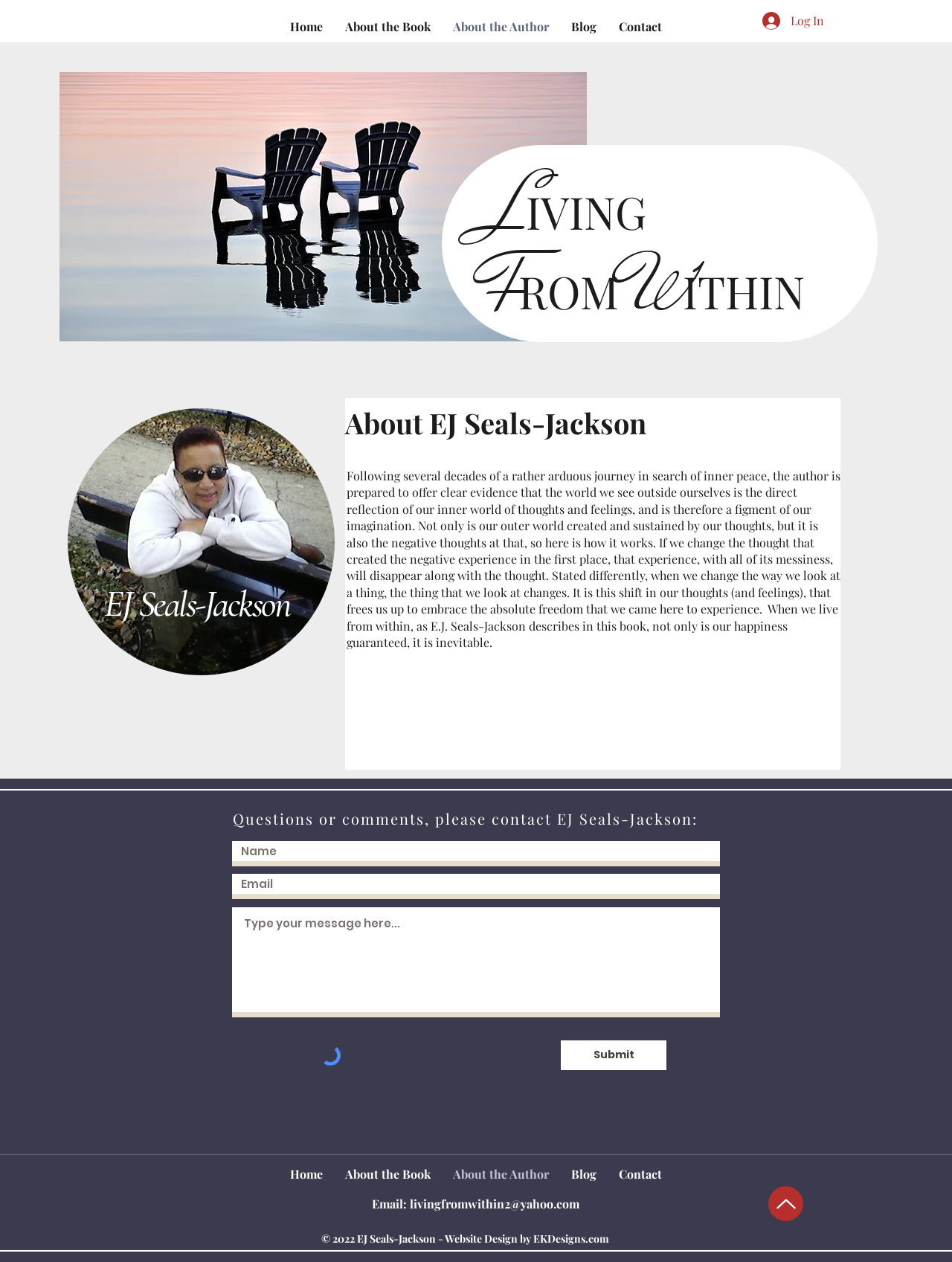Generate a comprehensive description of the webpage.

This webpage is about EJ Seals-Jackson, an author, and her book "Living From Within". At the top, there is a navigation menu with five links: "Home", "About the Book", "About the Author", "Blog", and "Contact". Next to the navigation menu, there is a "Log In" button accompanied by a small image. 

Below the navigation menu, there is a main section that takes up most of the page. It features a large image of beach chairs on the left side, and a heading "LIVING FROM WITHIN" on the right side. Below the heading, there is a region that changes content on hover, containing an image of EJ Seals-Jackson and her name in text. 

Further down, there is a heading "About EJ Seals-Jackson" followed by a block of text that describes the author's journey in search of inner peace and her philosophy on how our thoughts and feelings shape our outer world. 

At the bottom of the page, there is a section for contacting the author, with a text box for name, email, and a message, as well as a "Submit" button. Below this section, there is a repeat of the navigation menu, followed by a link to the author's email address and a link to go back up to the top of the page. Finally, there is a copyright notice and a link to the website designer's website.